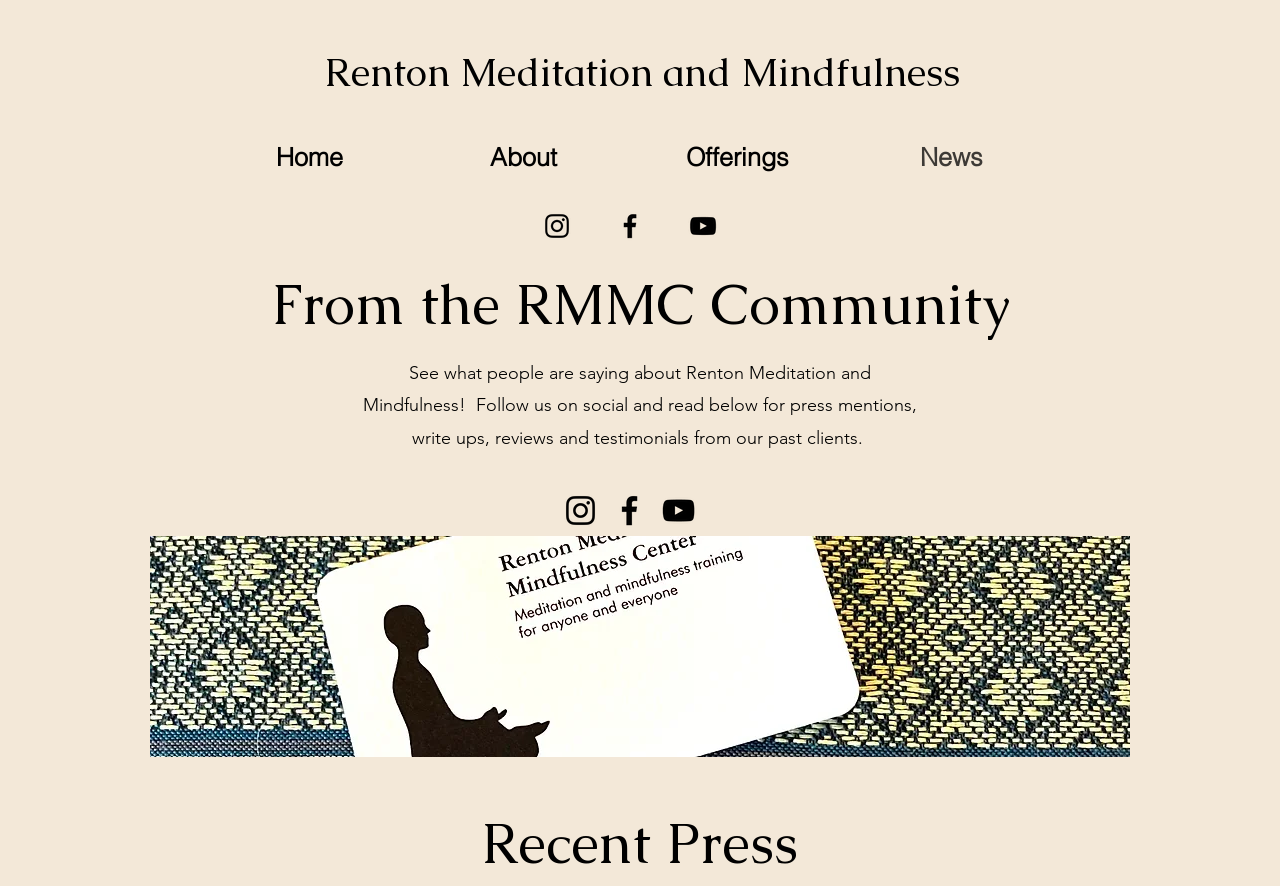What is the topic of the section at the bottom of the page?
Please provide a comprehensive and detailed answer to the question.

I looked at the heading element at the bottom of the page and found the title 'Recent Press'.